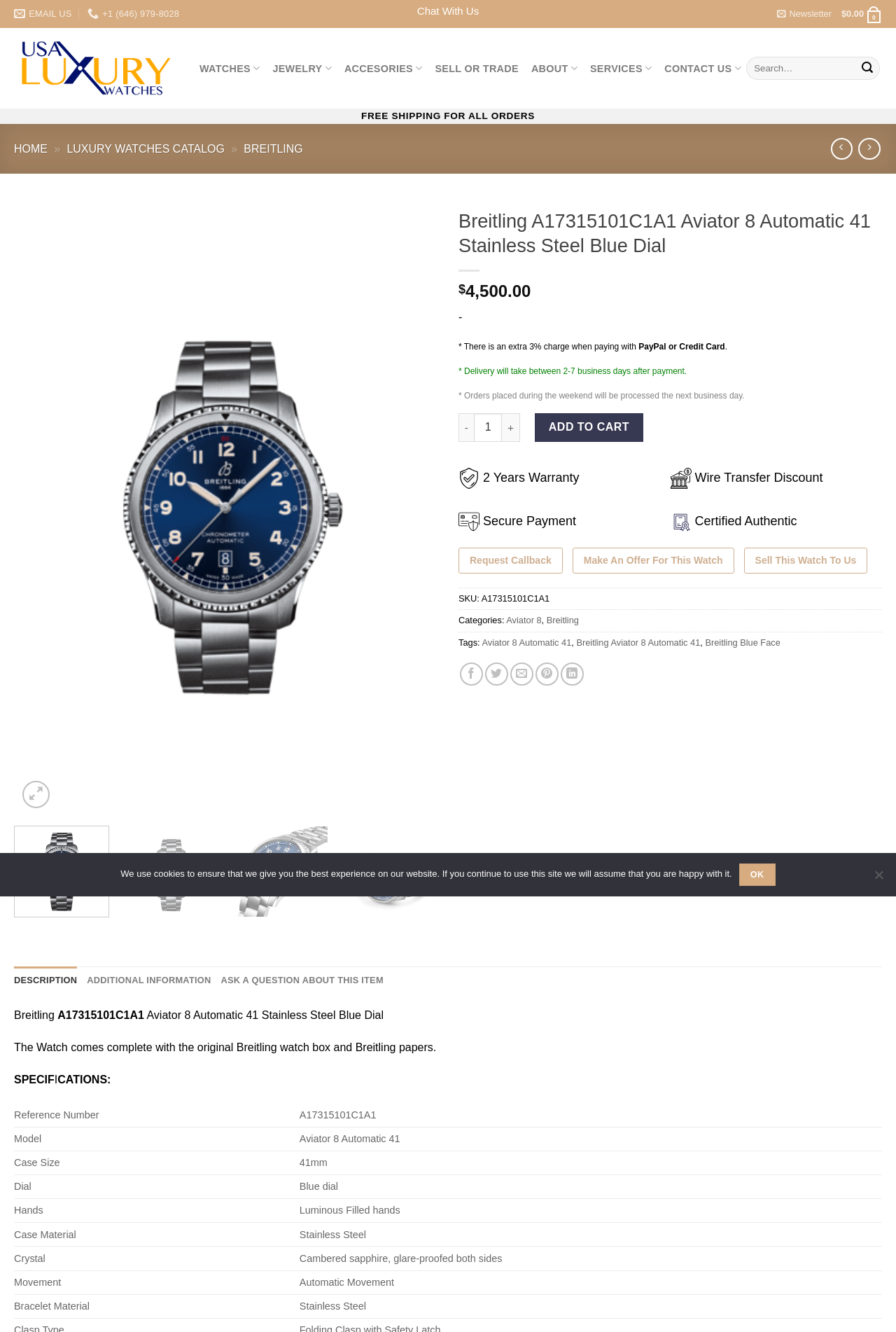Please find the bounding box coordinates of the element that you should click to achieve the following instruction: "Request a callback for the Breitling A17315101C1A1 watch". The coordinates should be presented as four float numbers between 0 and 1: [left, top, right, bottom].

[0.512, 0.411, 0.628, 0.431]